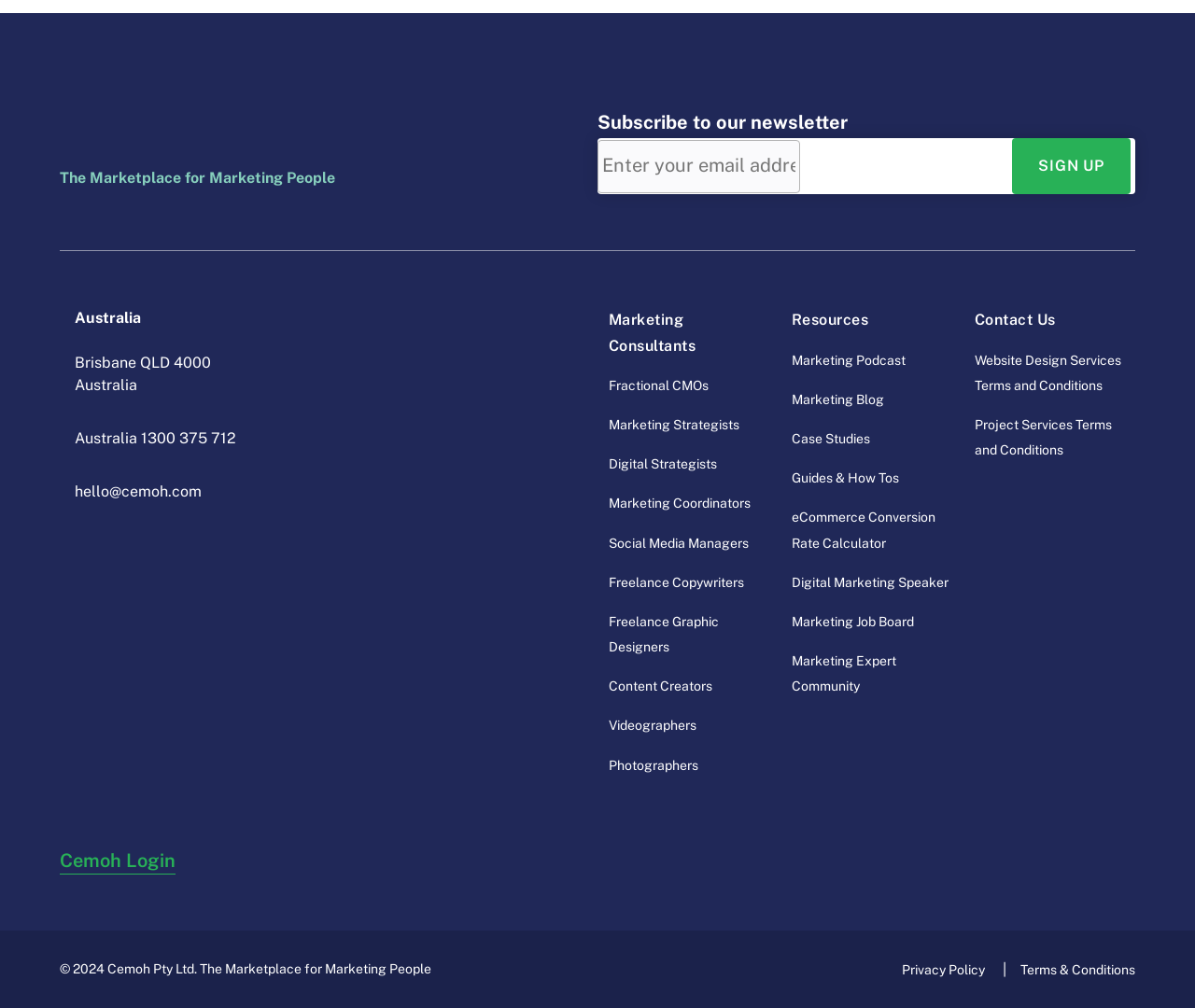Locate the bounding box coordinates of the element you need to click to accomplish the task described by this instruction: "View marketing consultants".

[0.509, 0.309, 0.582, 0.351]